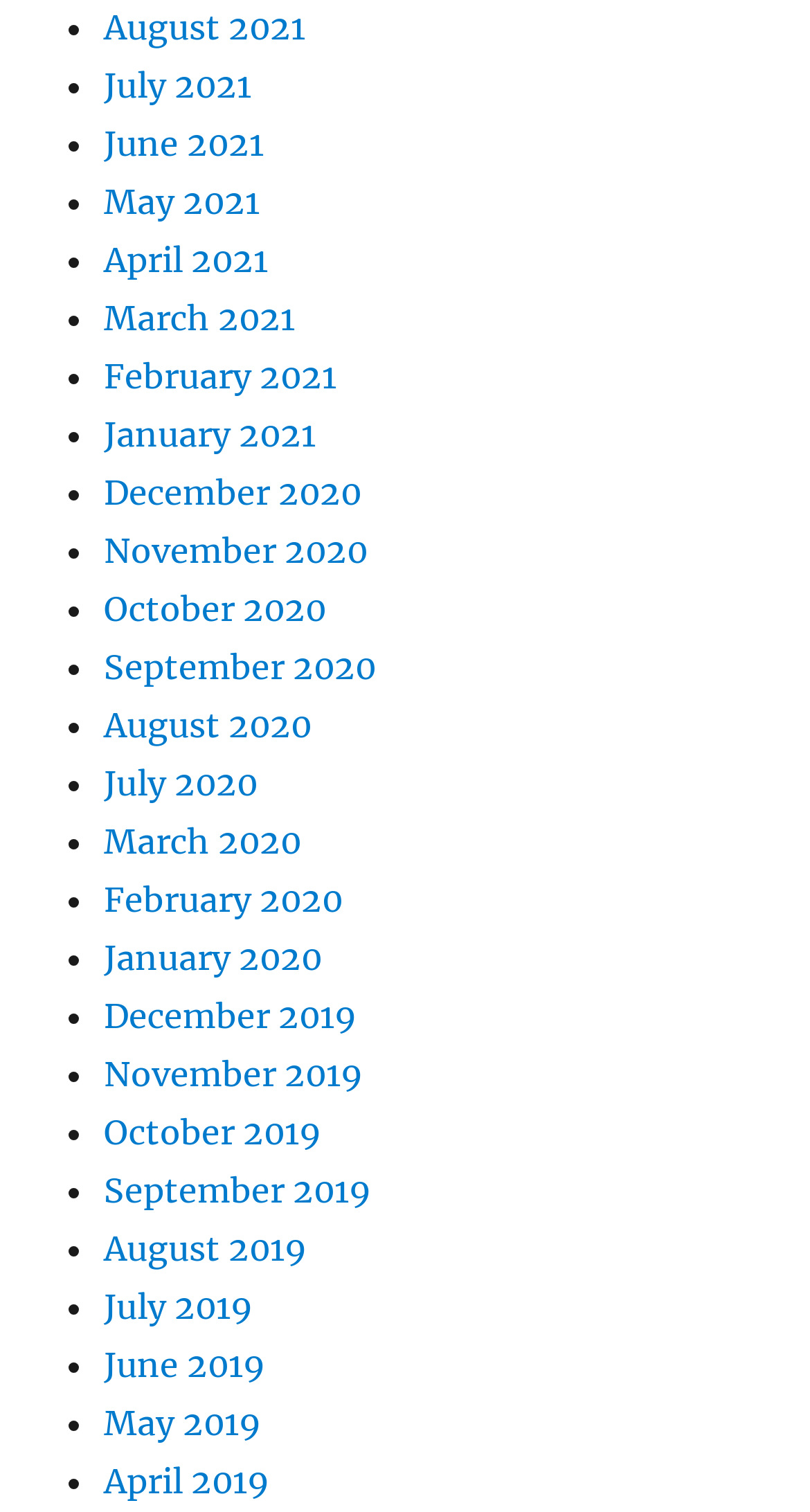Locate the coordinates of the bounding box for the clickable region that fulfills this instruction: "View August 2021".

[0.128, 0.004, 0.377, 0.032]